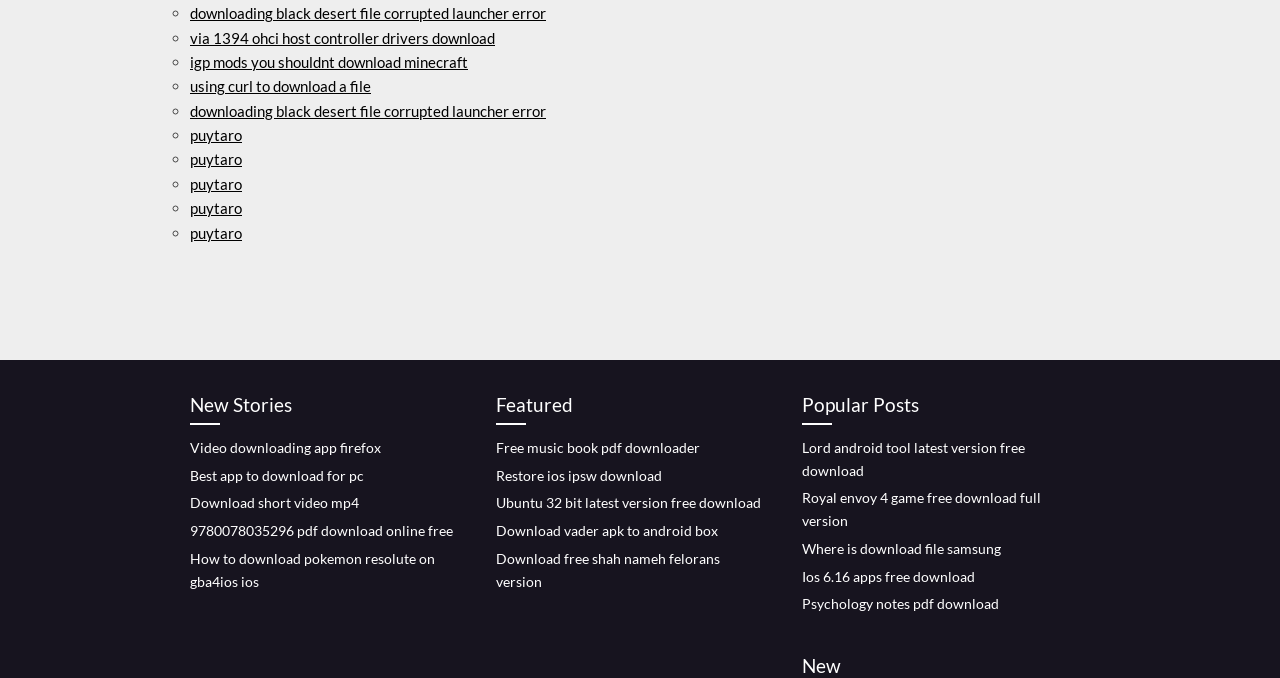Answer the question using only a single word or phrase: 
What is the common prefix of the links 'puytaro'?

downloading